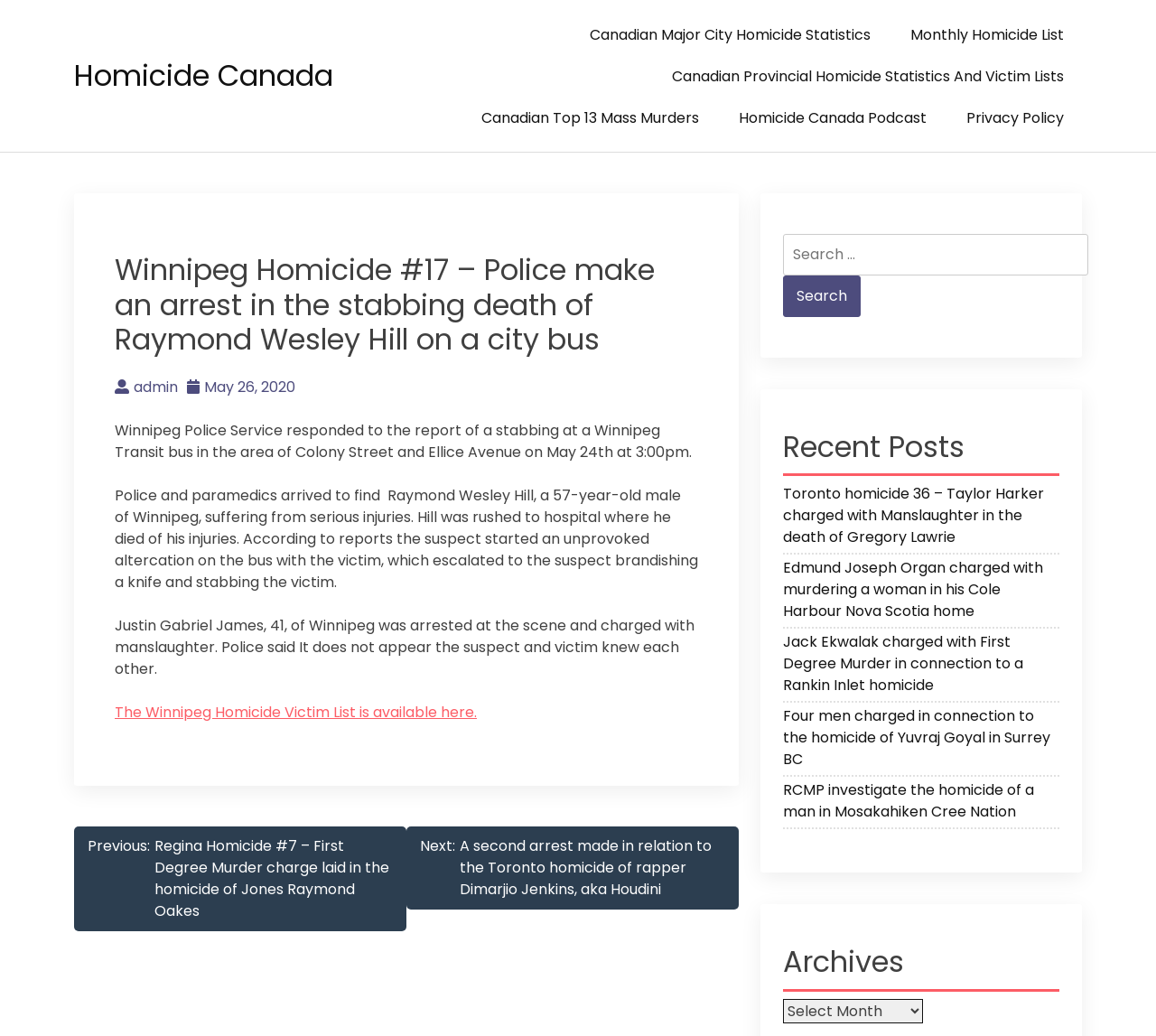Describe all the key features and sections of the webpage thoroughly.

The webpage is about a homicide case in Winnipeg, Canada. At the top, there is a heading "Homicide Canada" with a link to the same name. Below it, there are several links to related topics, such as "Canadian Major City Homicide Statistics", "Monthly Homicide List", and "Canadian Provincial Homicide Statistics And Victim Lists".

The main article is about Winnipeg Homicide #17, where police made an arrest in the stabbing death of Raymond Wesley Hill on a city bus. The article provides details about the incident, including the location, time, and circumstances of the stabbing. It also mentions the arrest of Justin Gabriel James, 41, of Winnipeg, who was charged with manslaughter.

To the right of the article, there is a section with links to recent posts, including "Toronto homicide 36", "Edmund Joseph Organ charged with murdering a woman", and others. Below this section, there is a heading "Archives" with a combobox to select archives.

At the bottom of the page, there is a navigation section with links to previous and next posts, as well as a search bar with a button to search for specific topics.